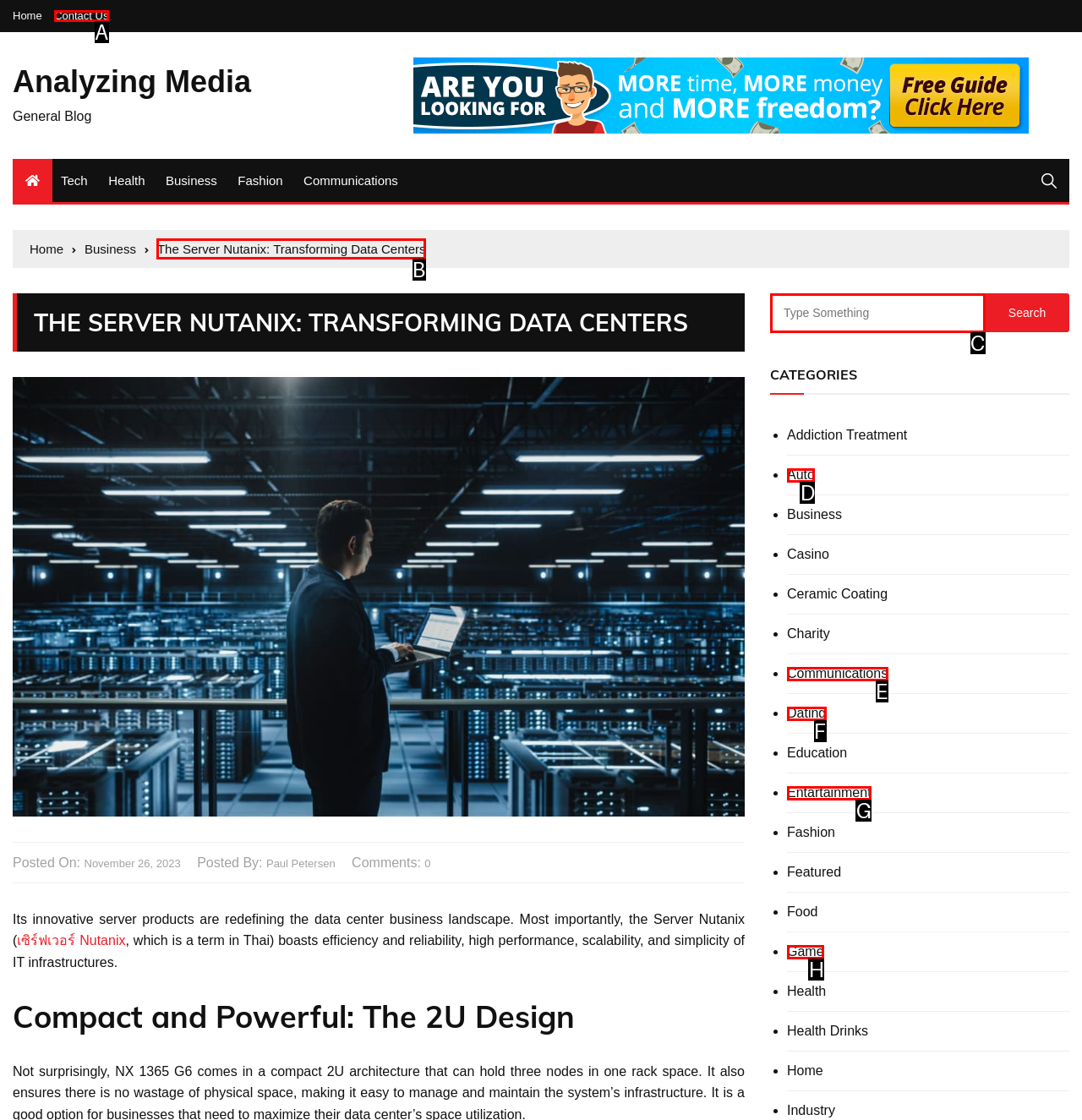Find the correct option to complete this instruction: Read the article 'The Server Nutanix: Transforming Data Centers'. Reply with the corresponding letter.

B